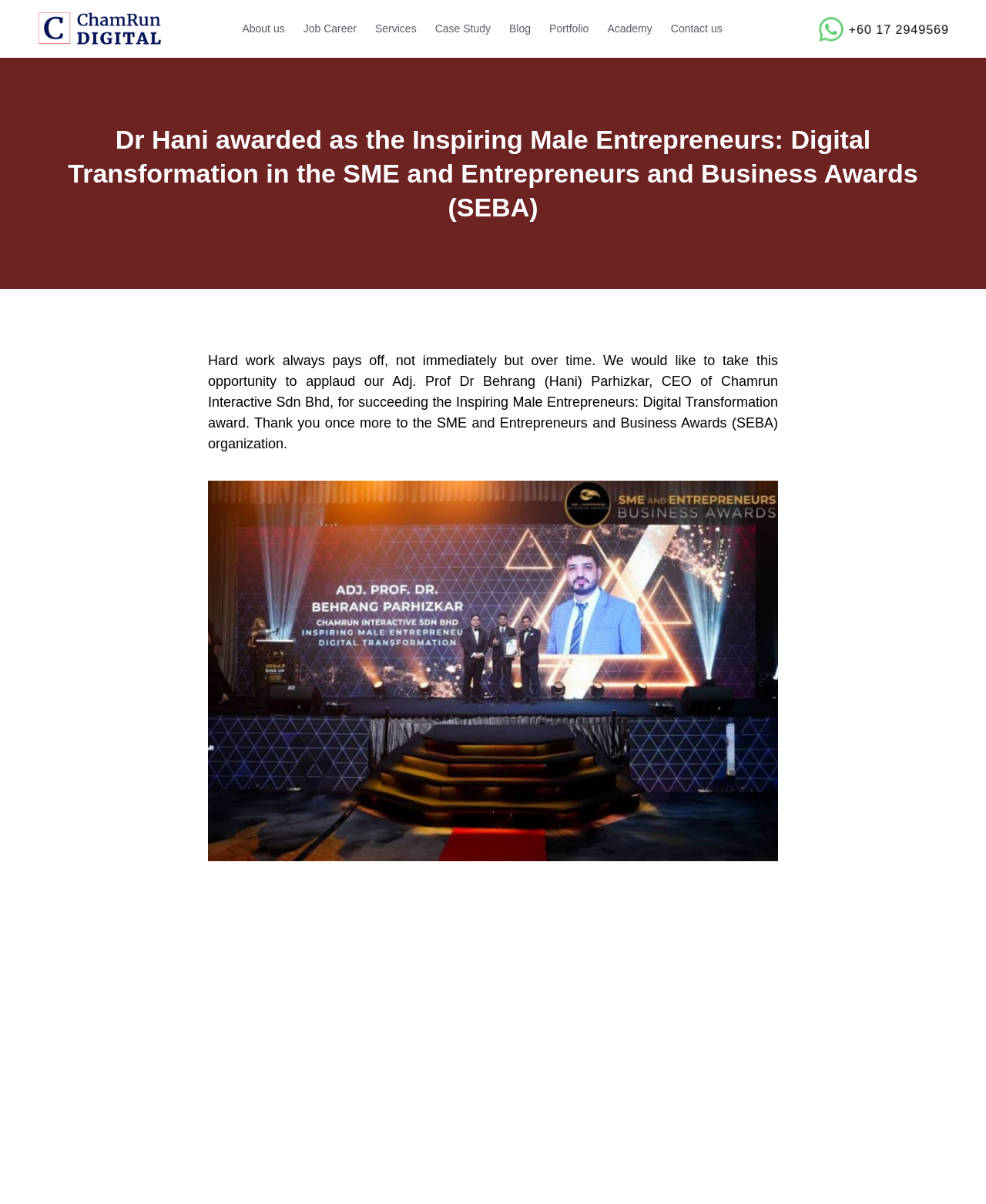Pinpoint the bounding box coordinates of the clickable element needed to complete the instruction: "Click the link to download Microsoft PowerPoint viewer alternatives for Linux". The coordinates should be provided as four float numbers between 0 and 1: [left, top, right, bottom].

None